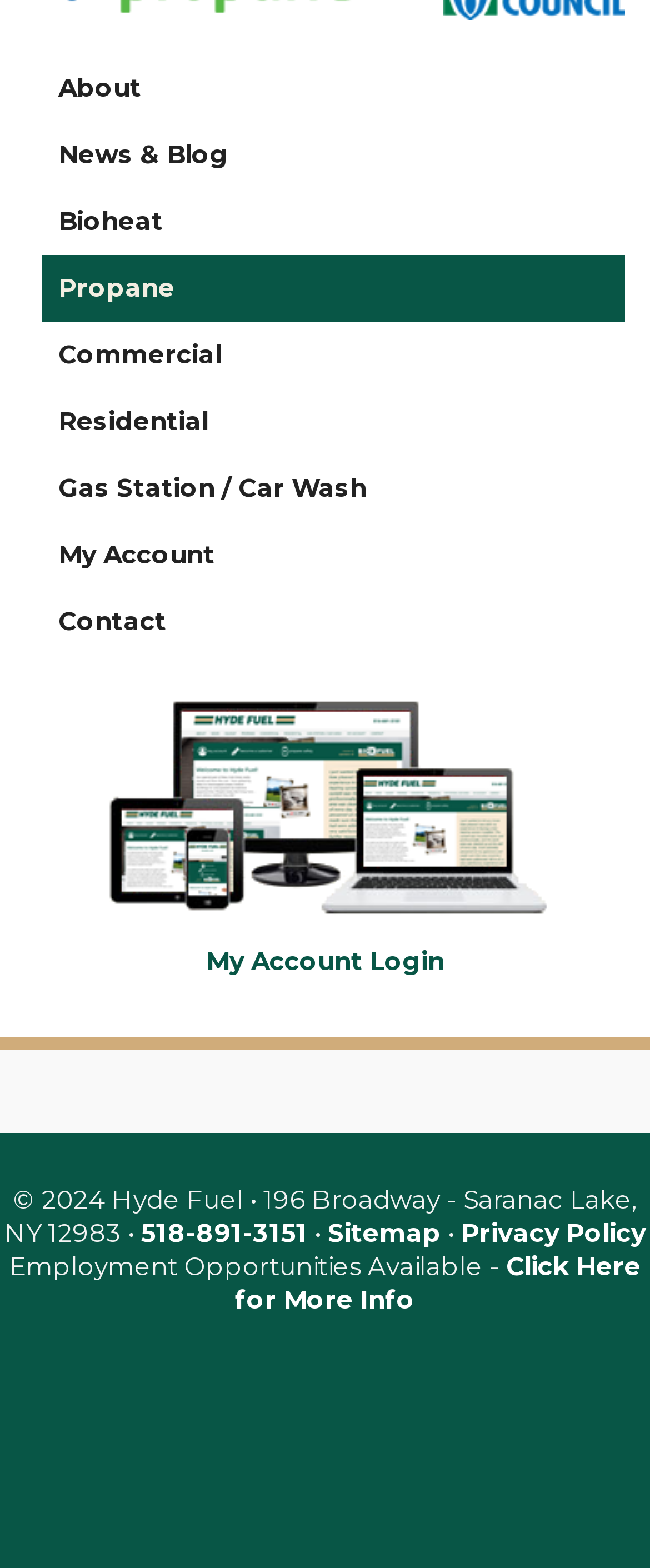With reference to the image, please provide a detailed answer to the following question: What is the purpose of the 'Employment Opportunities' section?

The 'Employment Opportunities Available' text, followed by a 'Click Here for More Info' link, suggests that this section is used to advertise job openings at Hyde Fuel.